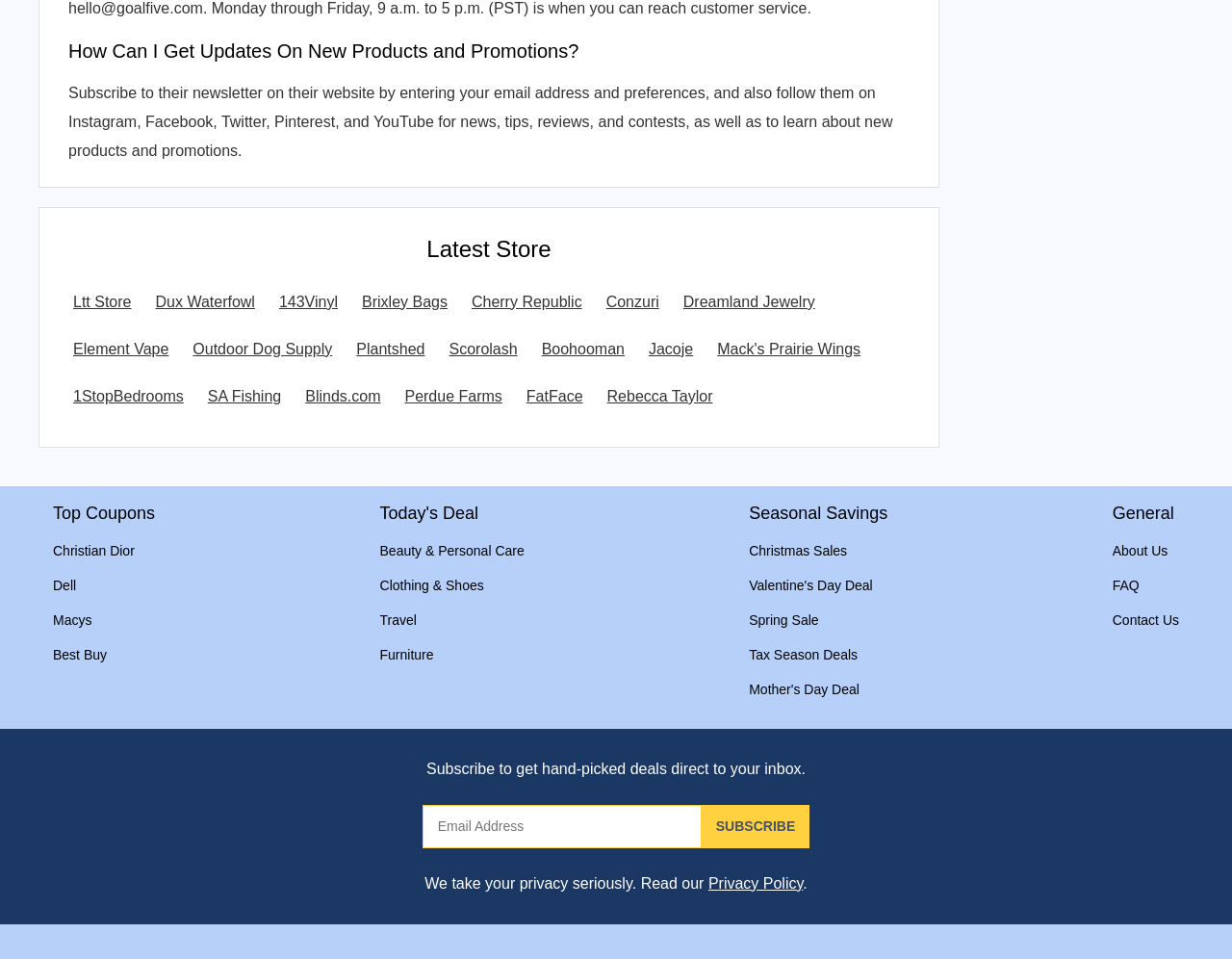What type of stores are listed on the webpage?
Please answer the question as detailed as possible.

The webpage lists various online stores such as Ltt Store, Dux Waterfowl, 143Vinyl, and many others, which suggests that the webpage is a platform that aggregates deals and promotions from multiple online stores.